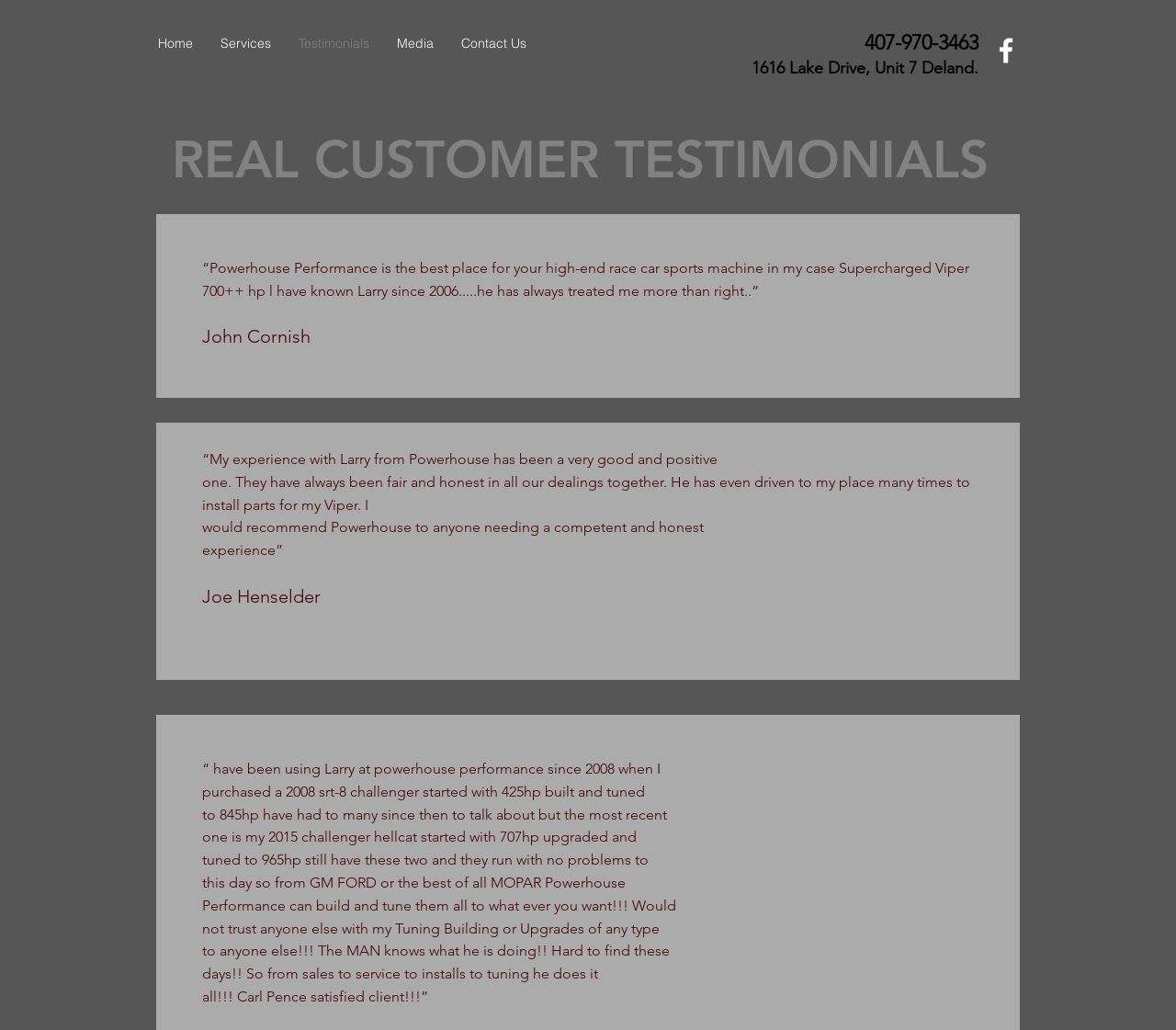What is the phone number on the webpage?
Refer to the image and give a detailed response to the question.

I found the phone number by looking at the StaticText element with the OCR text '407-970-3463' at coordinates [0.735, 0.029, 0.832, 0.054].